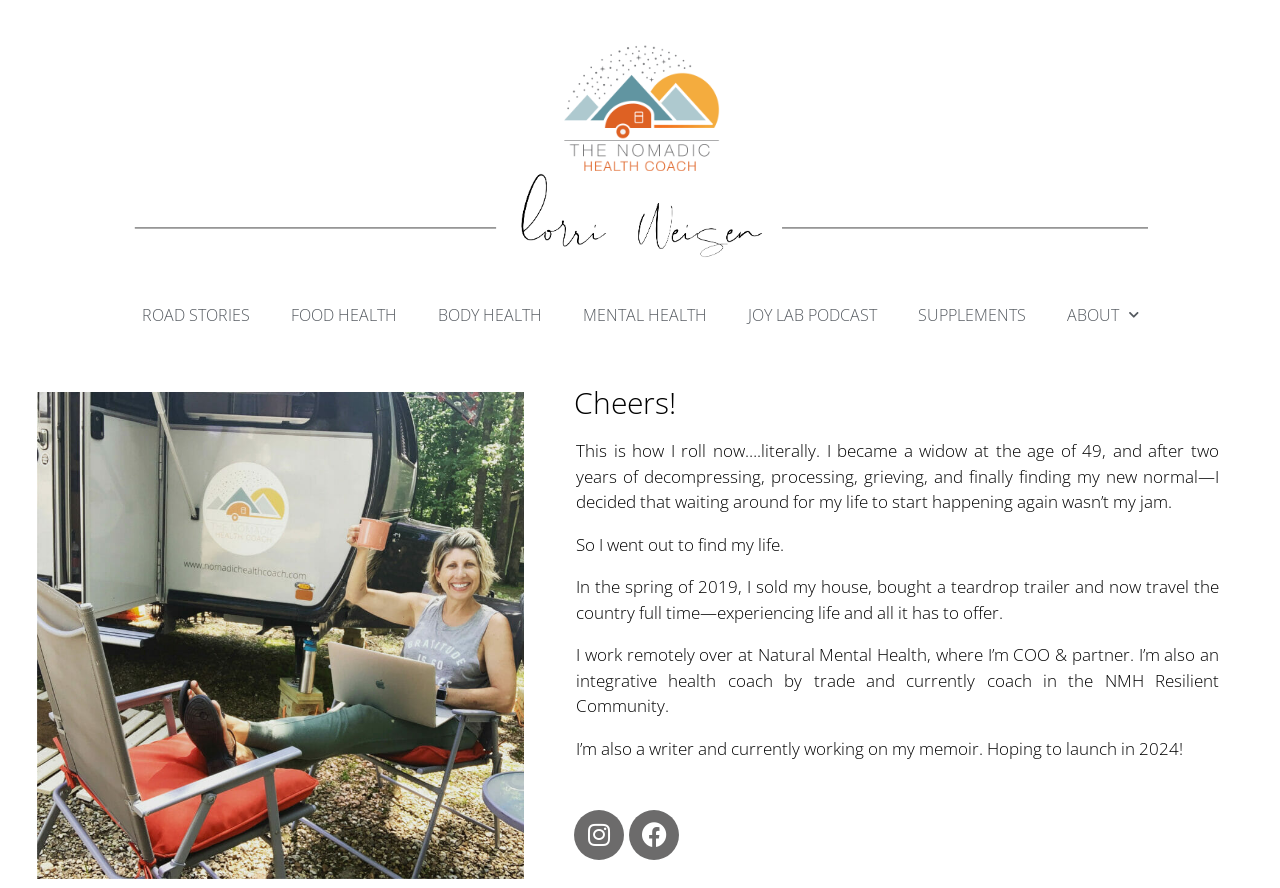Please identify the bounding box coordinates of the clickable area that will allow you to execute the instruction: "Click on 'Who Is at Fault in a Rear-End Car Accident?' link".

None